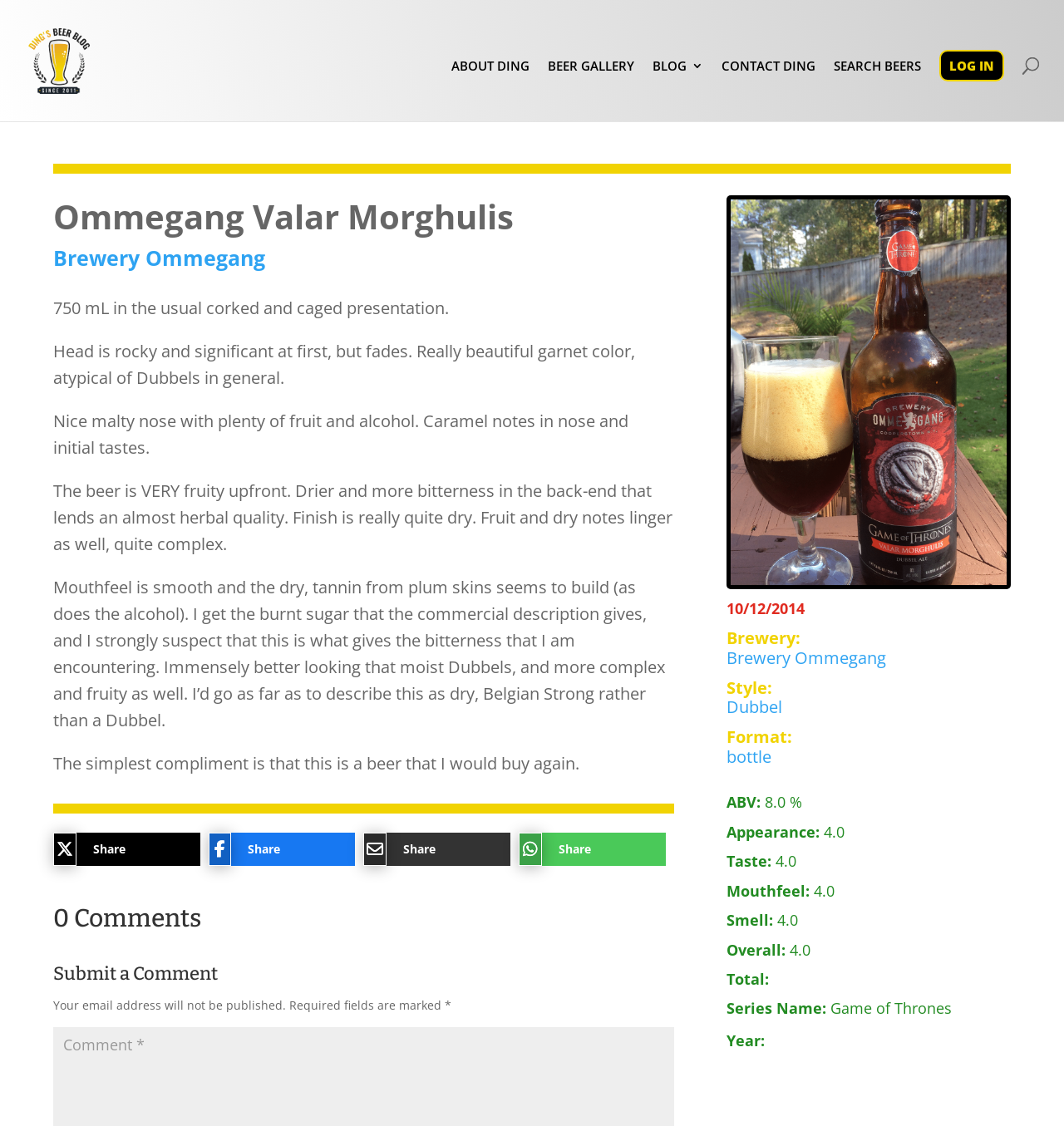Answer the question in a single word or phrase:
What is the ABV of the beer?

8.0 %